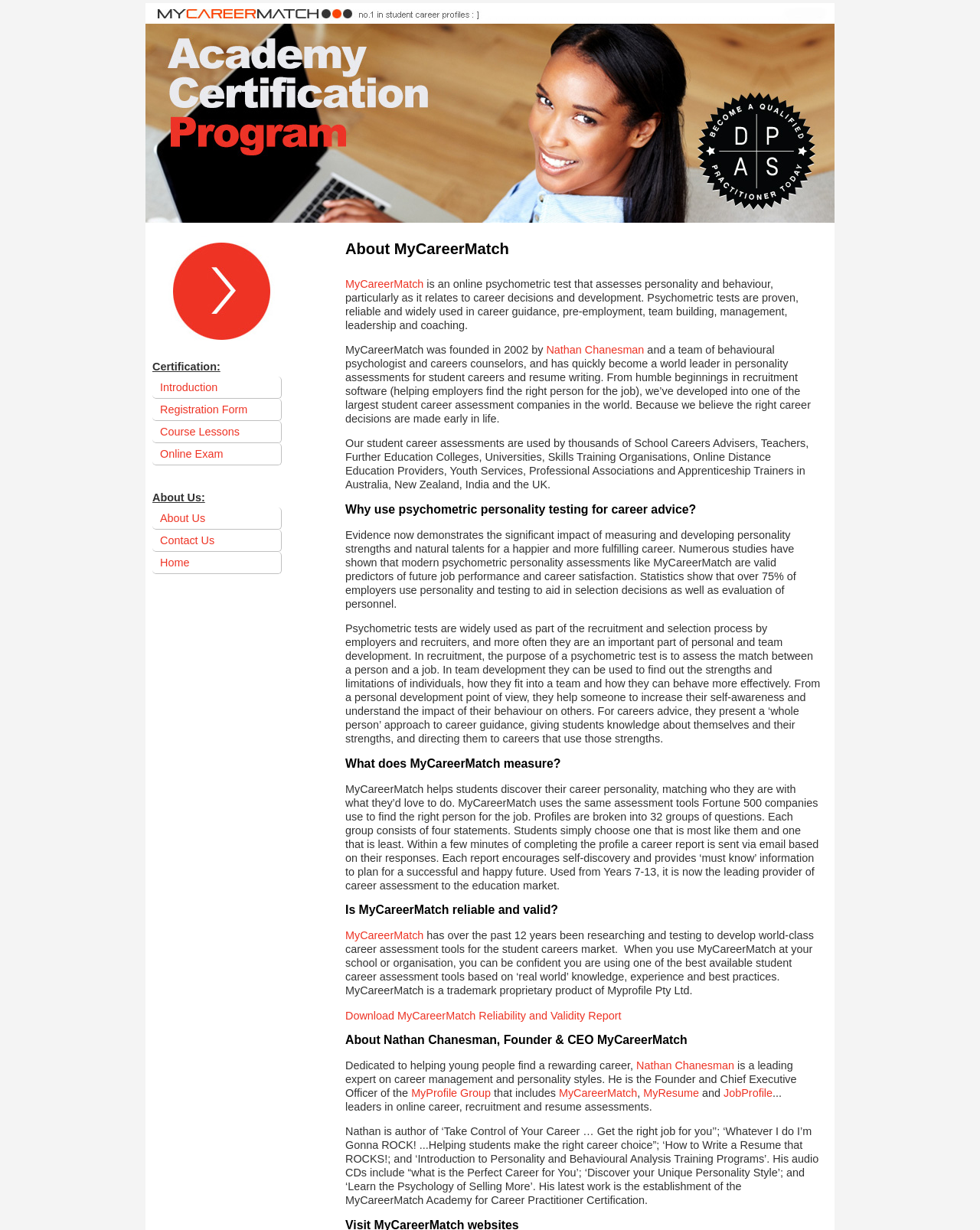Locate the bounding box coordinates of the element to click to perform the following action: 'Click on Course Lessons'. The coordinates should be given as four float values between 0 and 1, in the form of [left, top, right, bottom].

[0.155, 0.342, 0.288, 0.36]